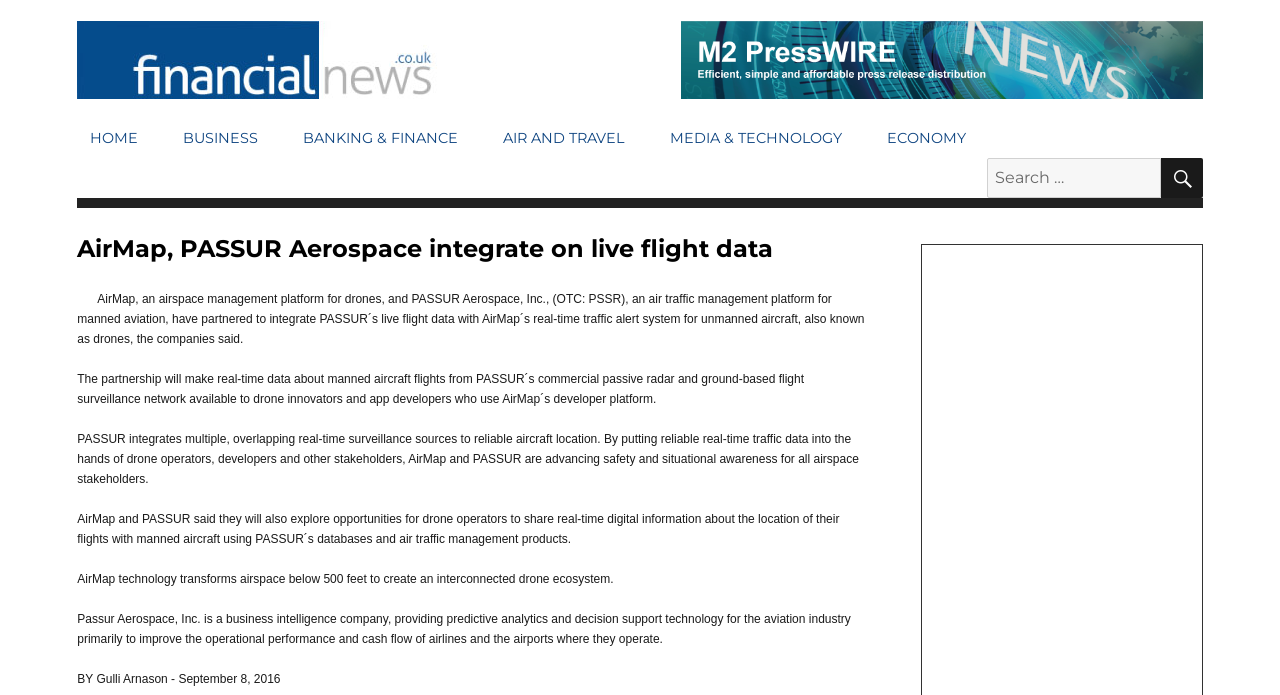Who wrote the article?
Give a single word or phrase as your answer by examining the image.

Gulli Arnason